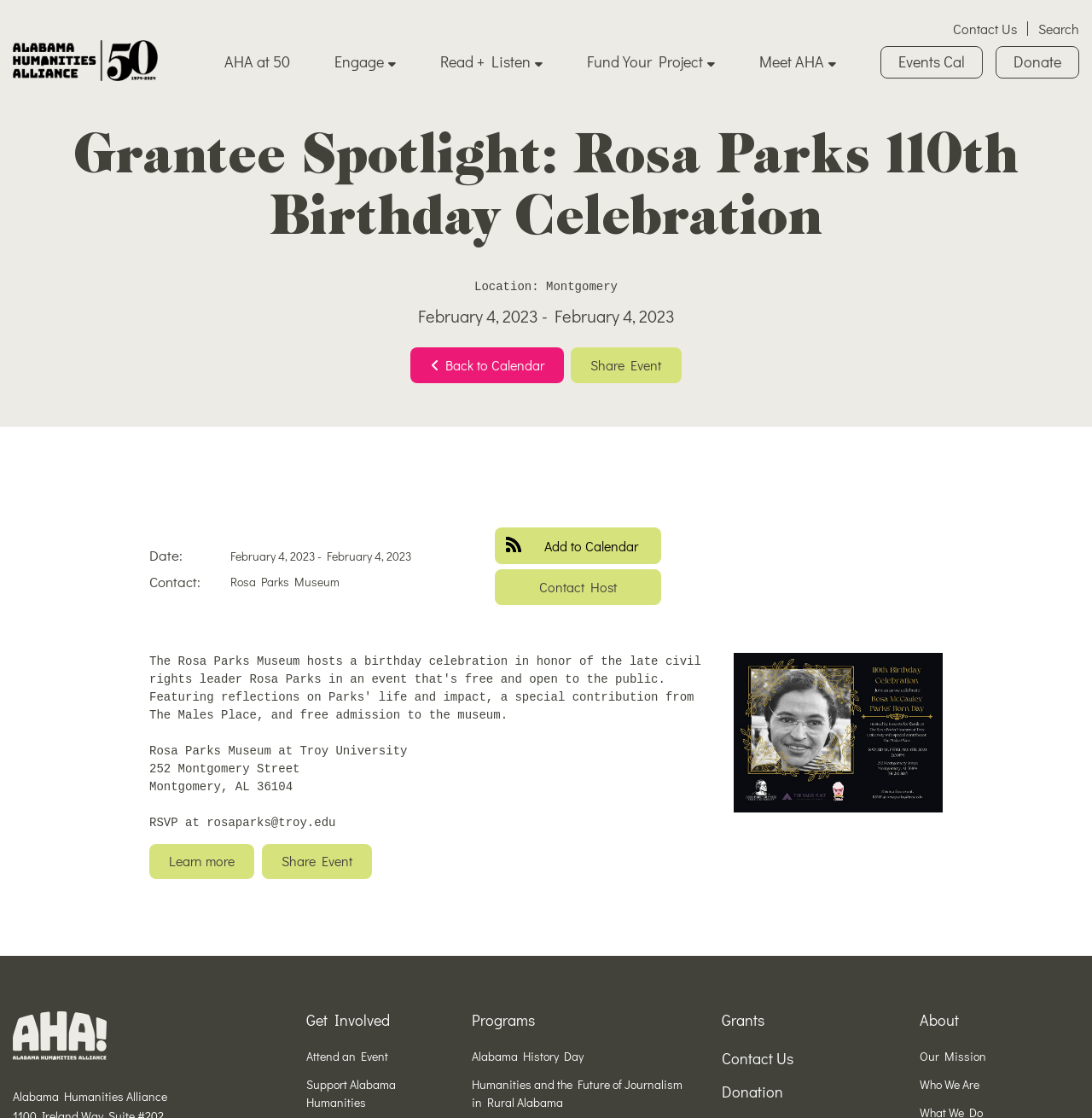Locate the bounding box coordinates of the clickable region necessary to complete the following instruction: "Contact Us". Provide the coordinates in the format of four float numbers between 0 and 1, i.e., [left, top, right, bottom].

[0.873, 0.019, 0.931, 0.032]